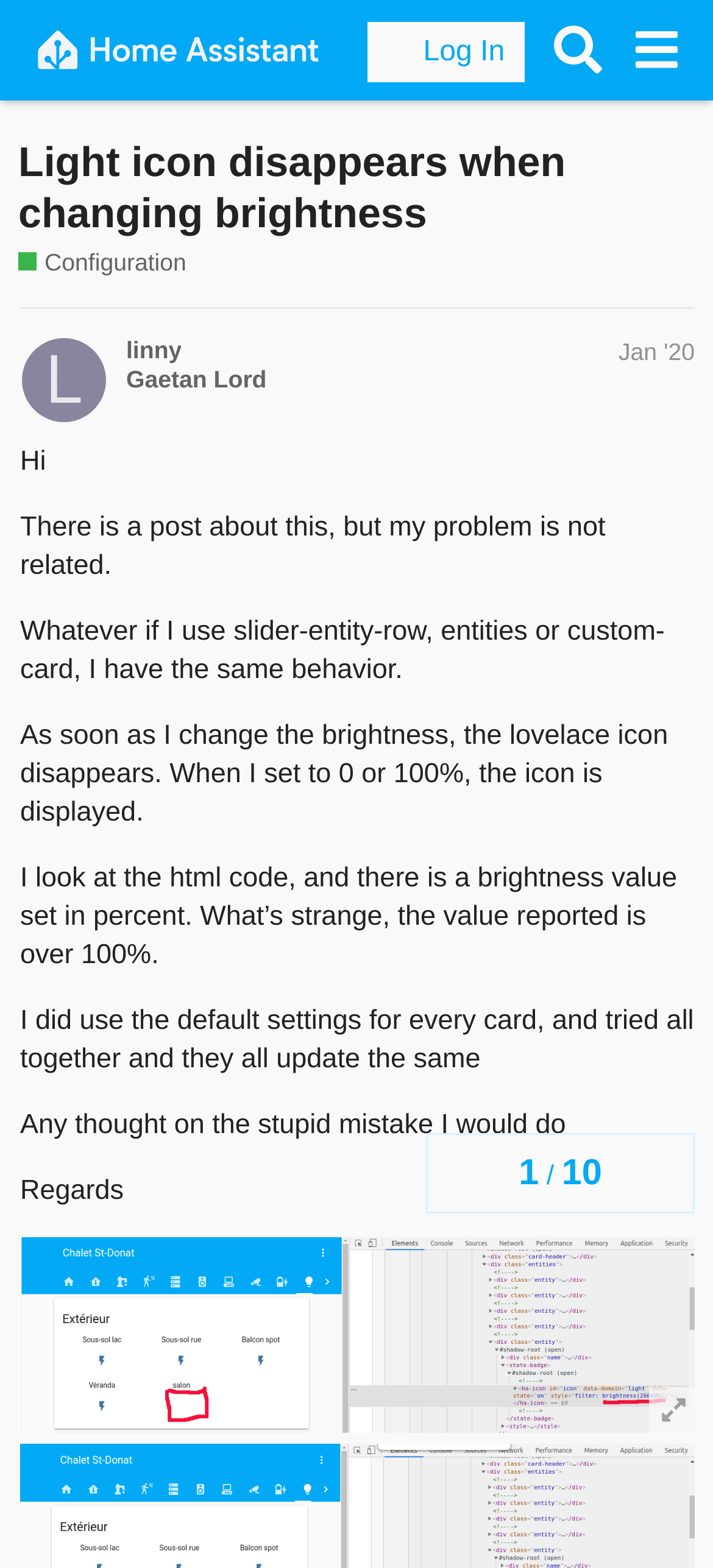Determine the bounding box coordinates of the clickable element to complete this instruction: "View the 'Home Assistant Community' homepage". Provide the coordinates in the format of four float numbers between 0 and 1, [left, top, right, bottom].

[0.026, 0.011, 0.474, 0.053]